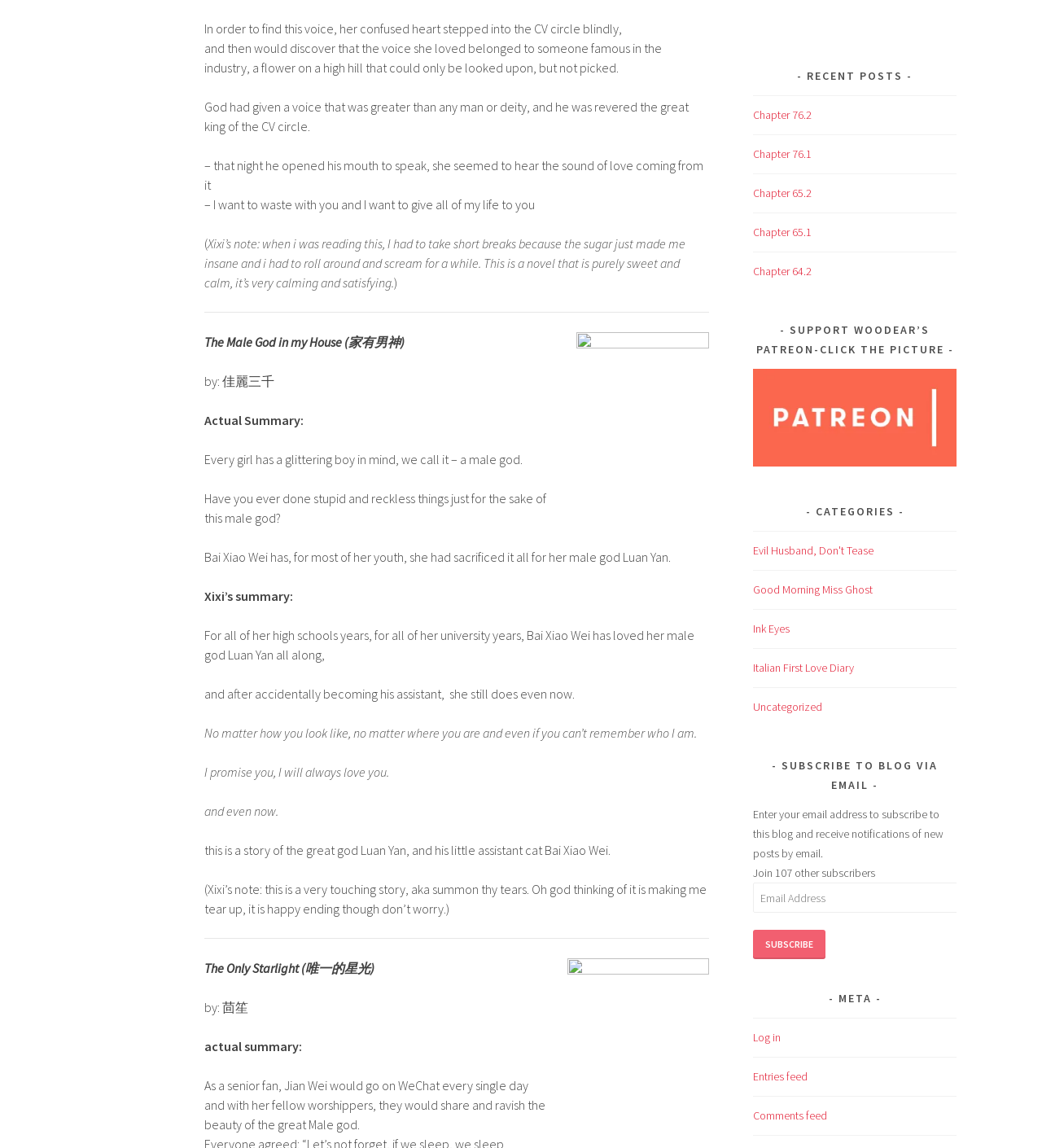Highlight the bounding box of the UI element that corresponds to this description: "0".

None